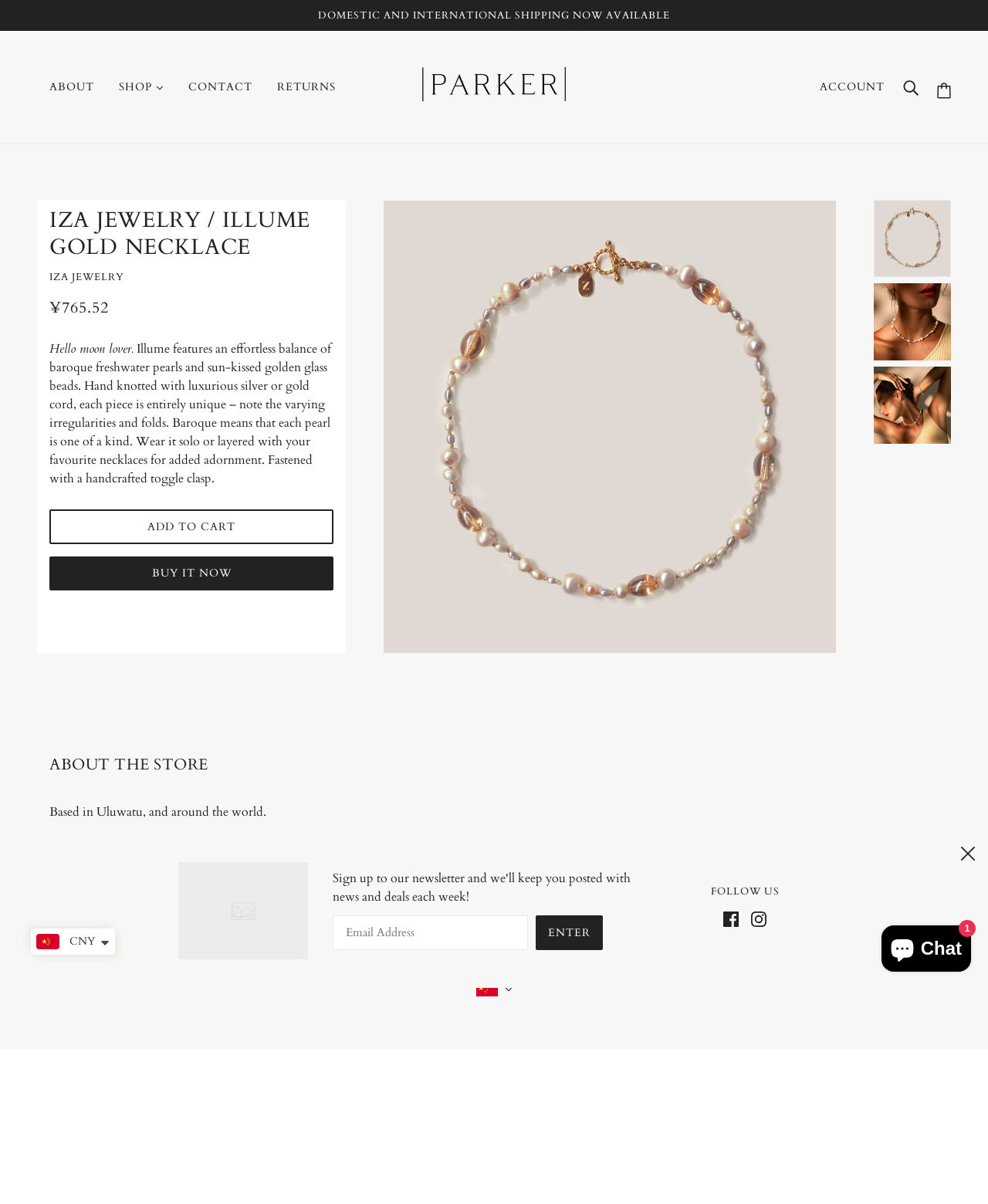Locate the bounding box of the UI element defined by this description: "parent_node: Email: name="contact[email]" placeholder="Email Address"". The coordinates should be given as four float numbers between 0 and 1, formatted as [left, top, right, bottom].

[0.337, 0.76, 0.534, 0.789]